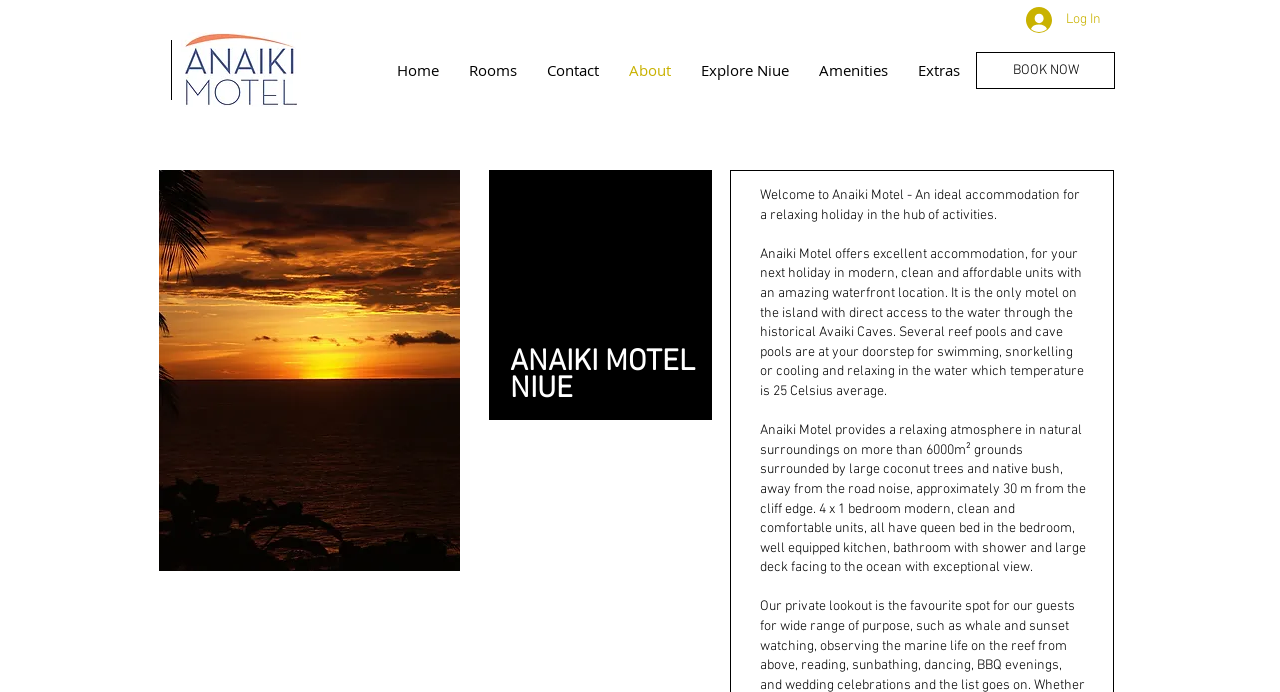How many units are available at the motel?
Based on the image, provide a one-word or brief-phrase response.

4